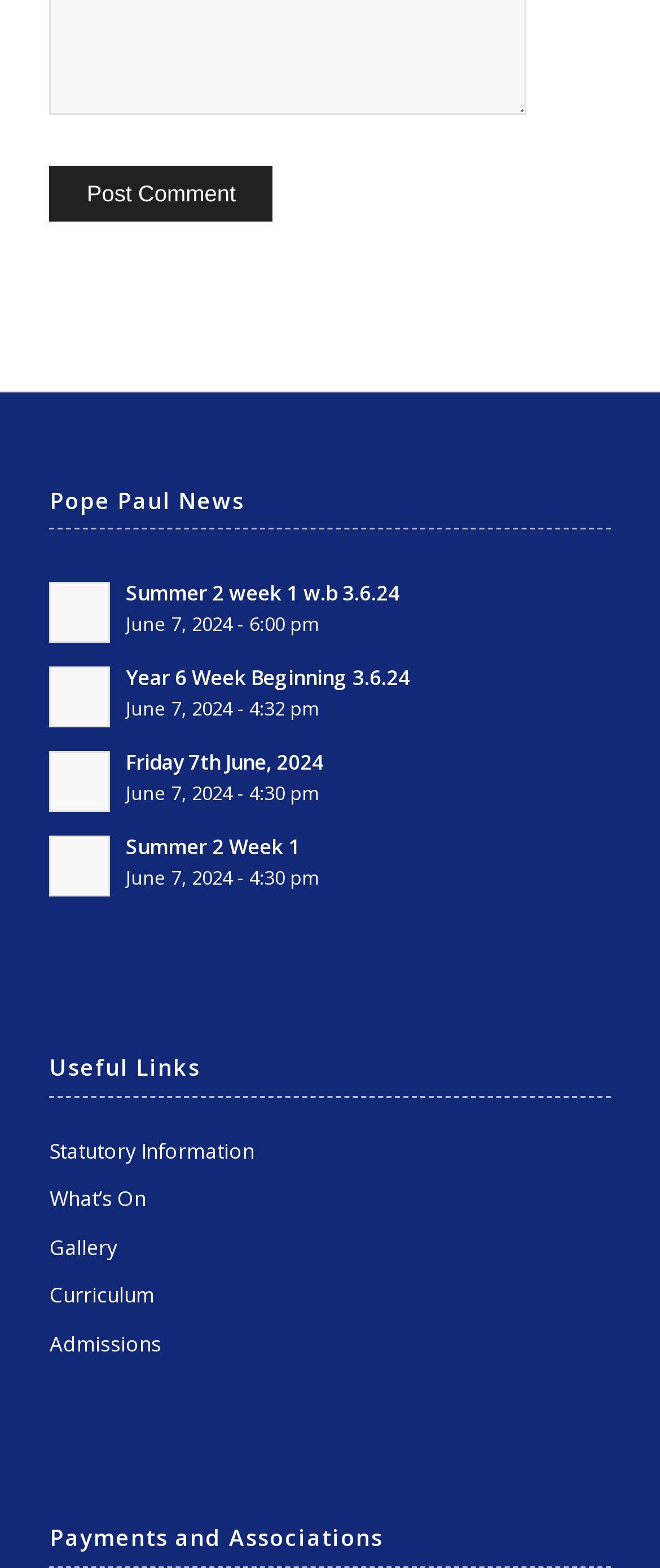What is the purpose of this webpage?
Please provide a single word or phrase based on the screenshot.

School news and information